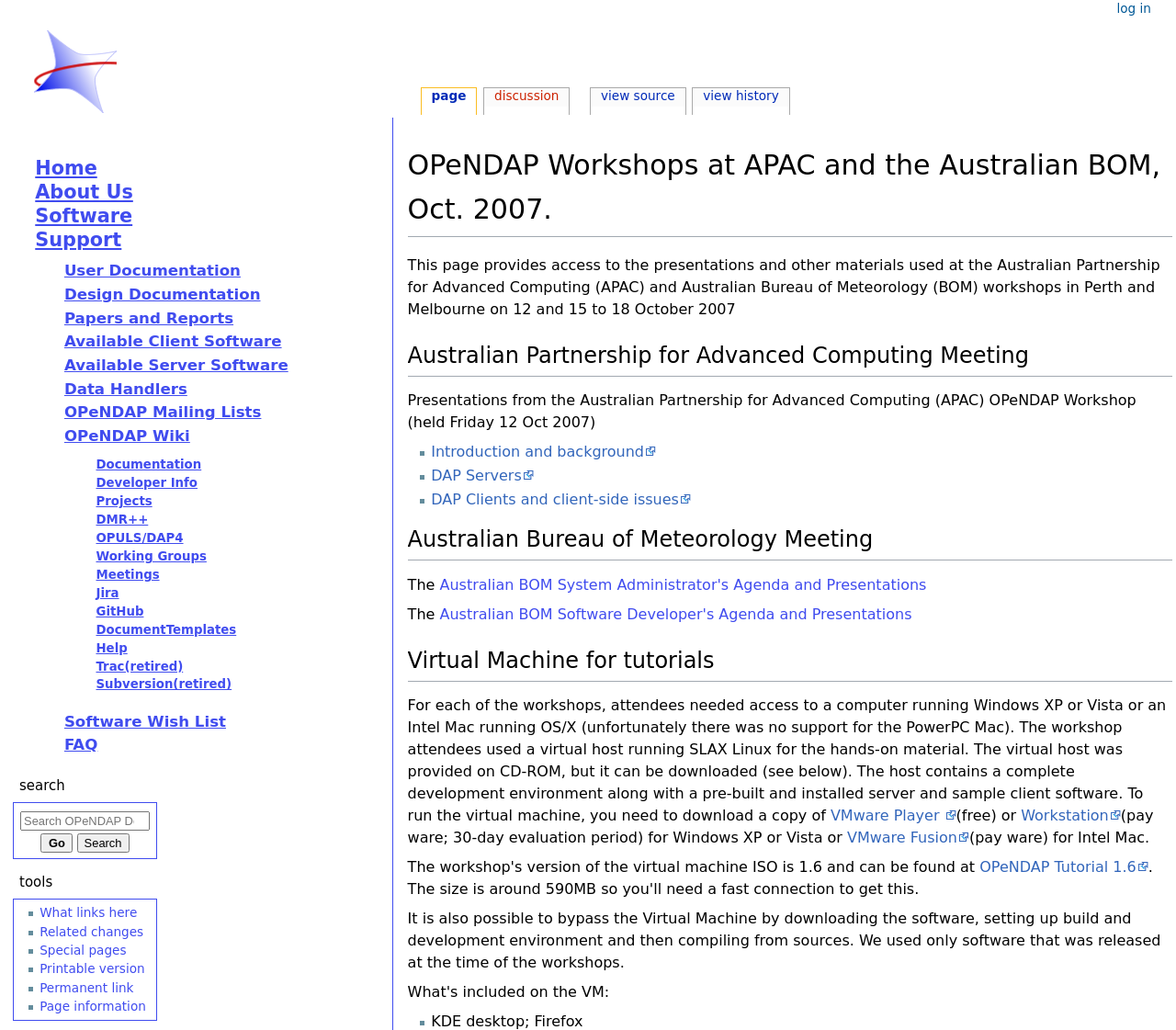Find the bounding box of the UI element described as: "0 Items". The bounding box coordinates should be given as four float values between 0 and 1, i.e., [left, top, right, bottom].

None